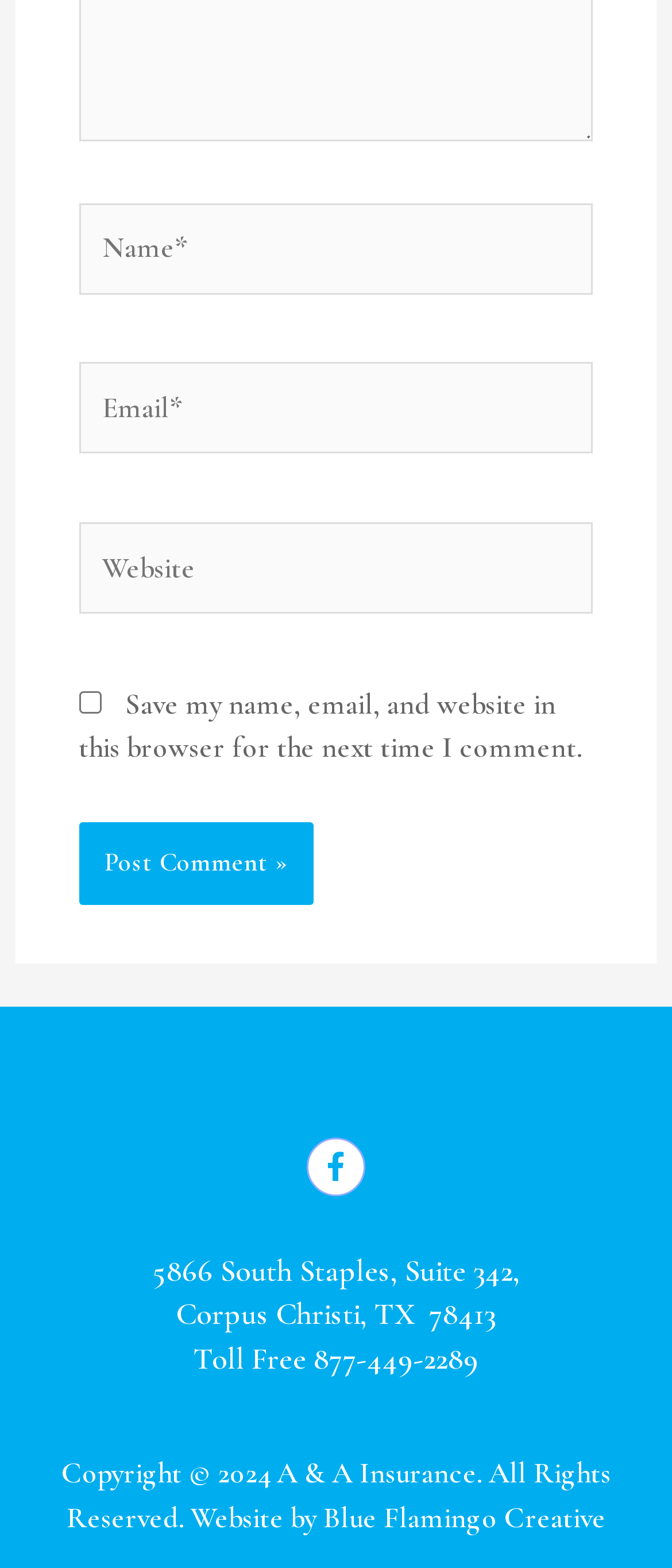Find the bounding box coordinates for the HTML element described as: "Facebook-f". The coordinates should consist of four float values between 0 and 1, i.e., [left, top, right, bottom].

[0.456, 0.725, 0.544, 0.762]